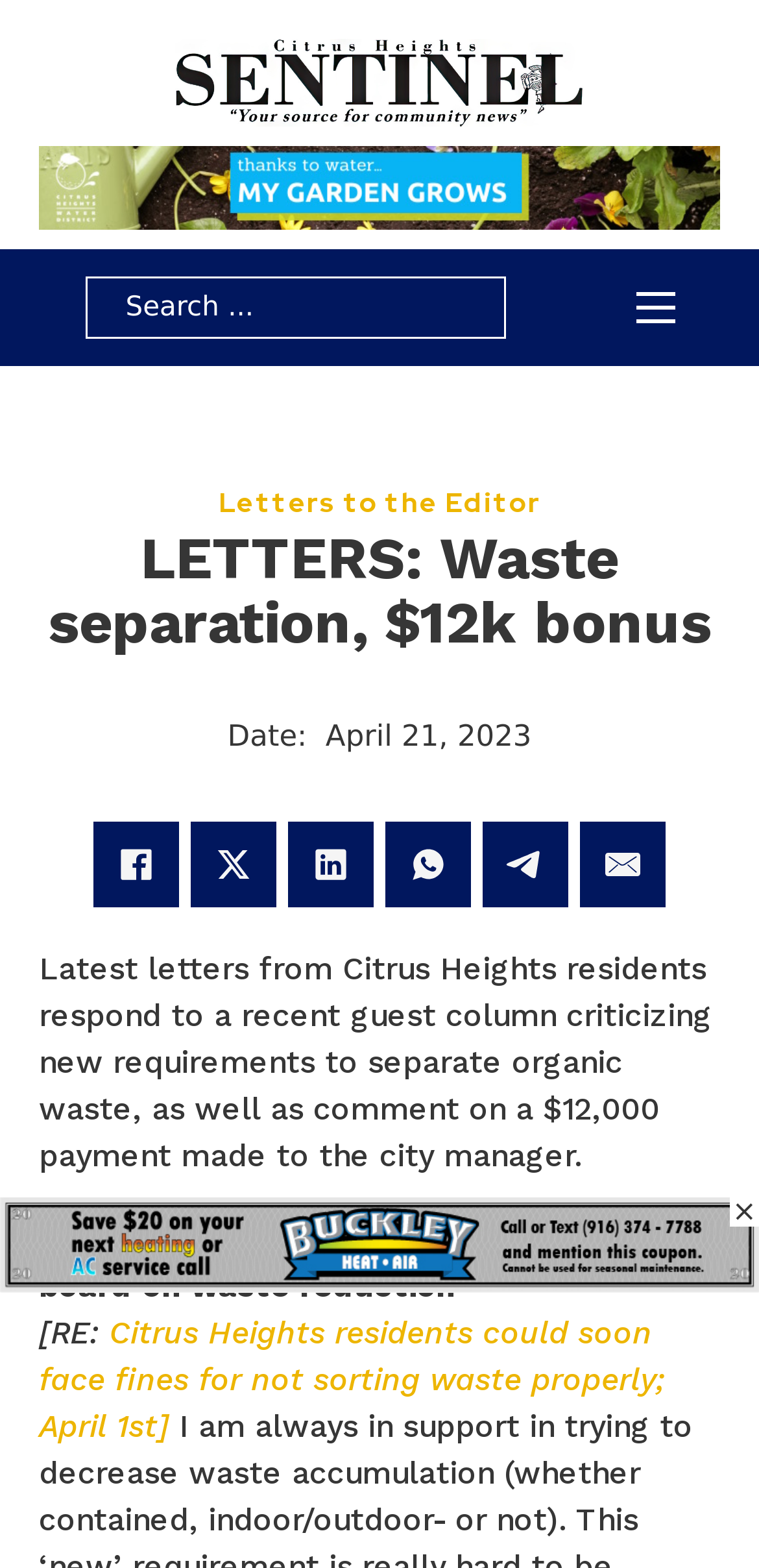What is the date mentioned in the article?
Look at the screenshot and provide an in-depth answer.

I found the answer by looking at the text content of the webpage, specifically the sentence 'Date: April 21, 2023' which mentions the date.